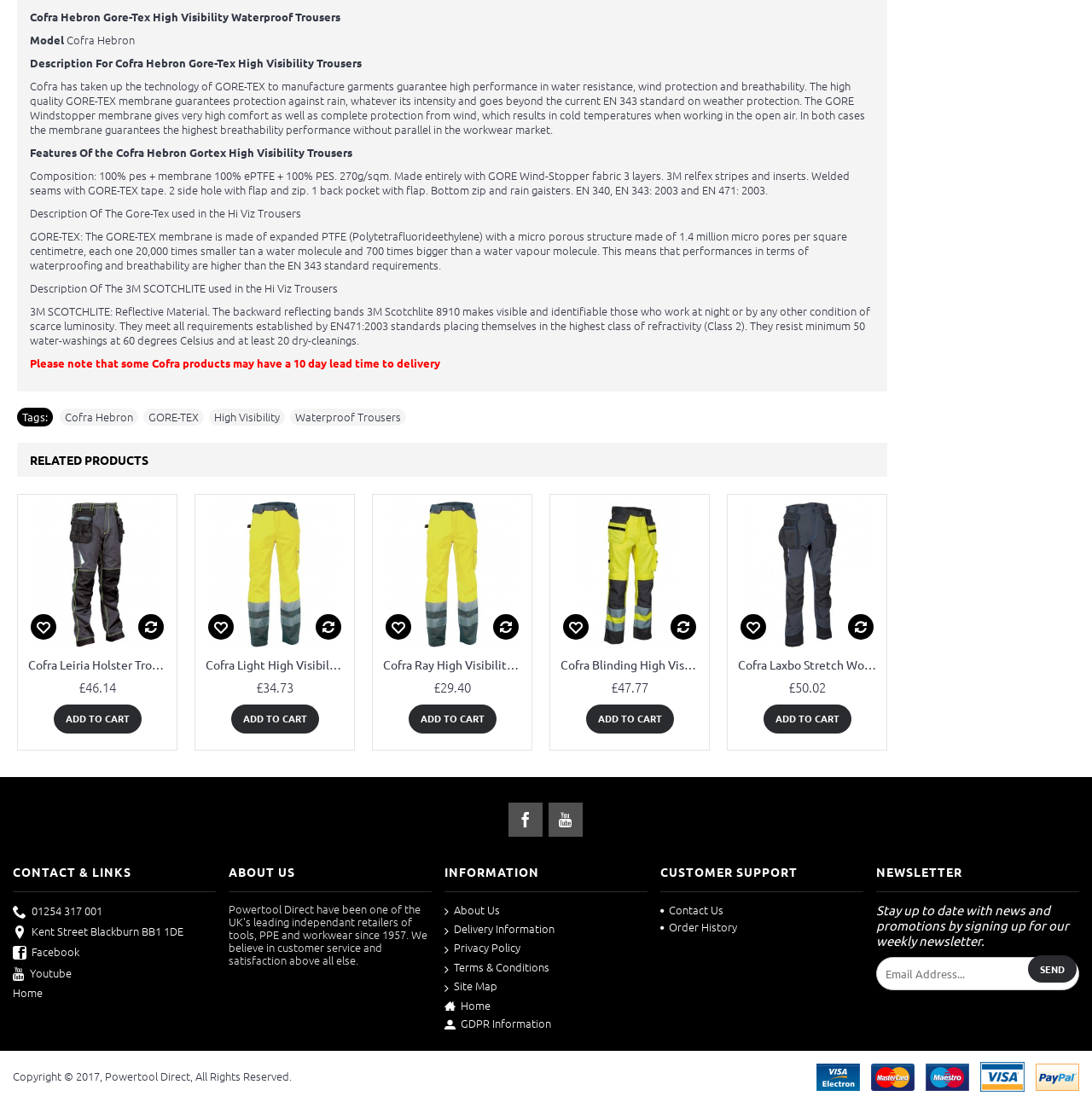Please specify the bounding box coordinates of the clickable region to carry out the following instruction: "Click the 'Close' button". The coordinates should be four float numbers between 0 and 1, in the format [left, top, right, bottom].

None